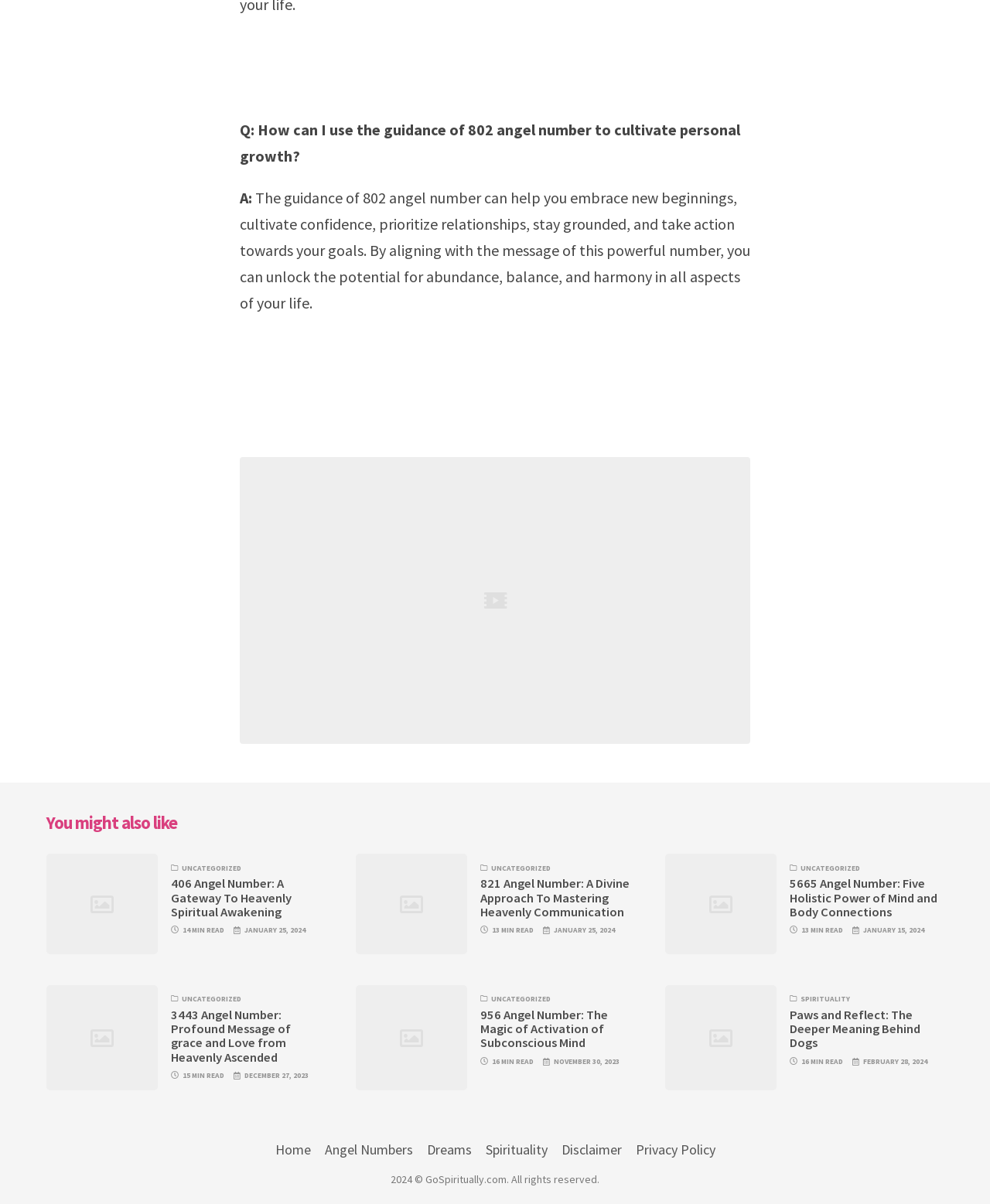Identify the bounding box coordinates of the section that should be clicked to achieve the task described: "Click on the '406 Angel Number: A Gateway To Heavenly Spiritual Awakening' article".

[0.173, 0.728, 0.328, 0.764]